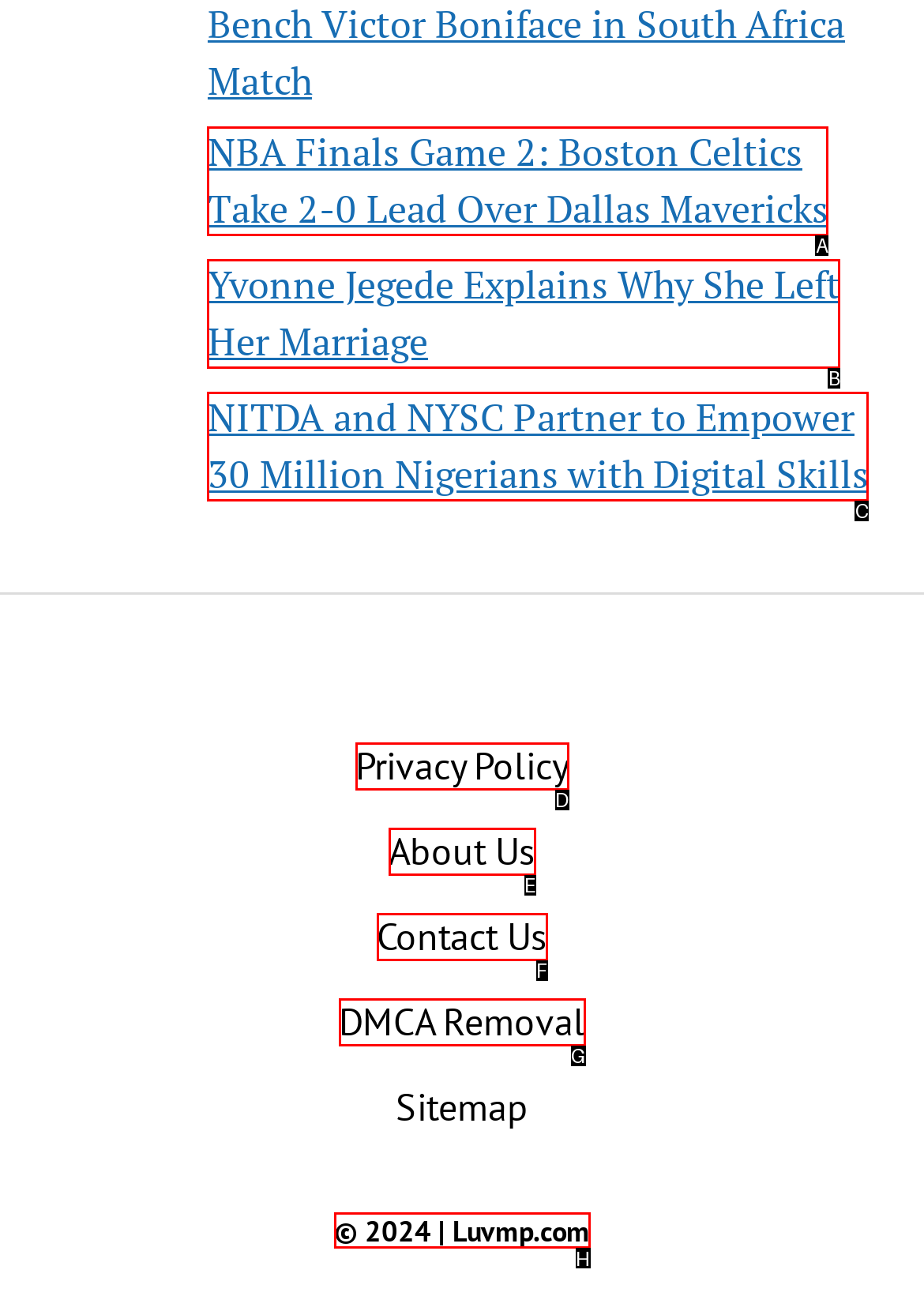Given the description: © 2024 | Luvmp.com, choose the HTML element that matches it. Indicate your answer with the letter of the option.

H